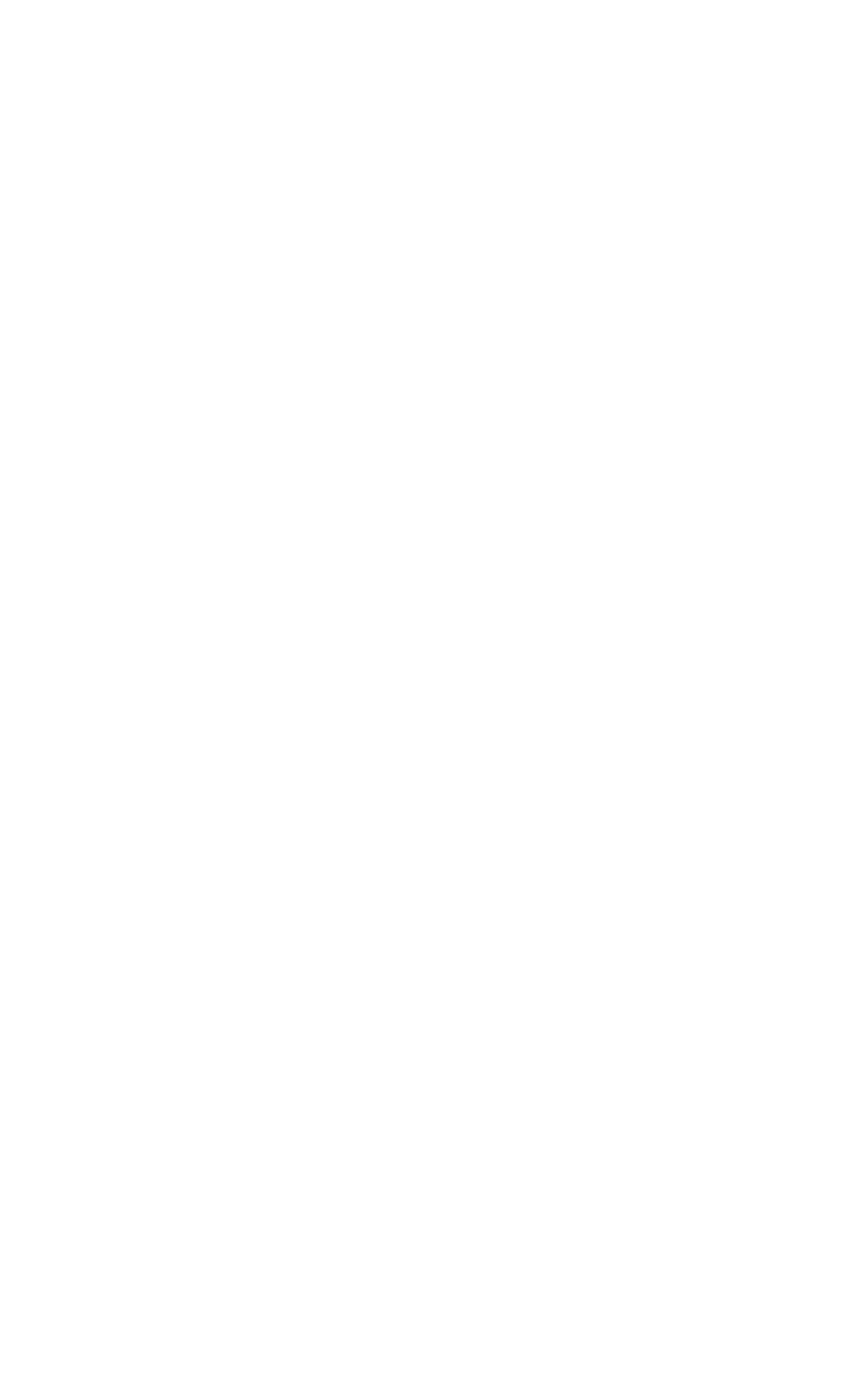How many links are there in the first DescriptionListDetail?
Answer the question with a detailed explanation, including all necessary information.

There are 11 links in the first DescriptionListDetail, which are 'Other Sources', 'After 1865', 'Libby Prison', 'Libby Prison Breakout', 'POW Exchanges', 'Petersburg', 'Belle Isle', 'James River', 'Prisoners of War', 'Escapes', and 'Weather'. These links are located at coordinates [0.031, 0.08, 0.969, 0.187].